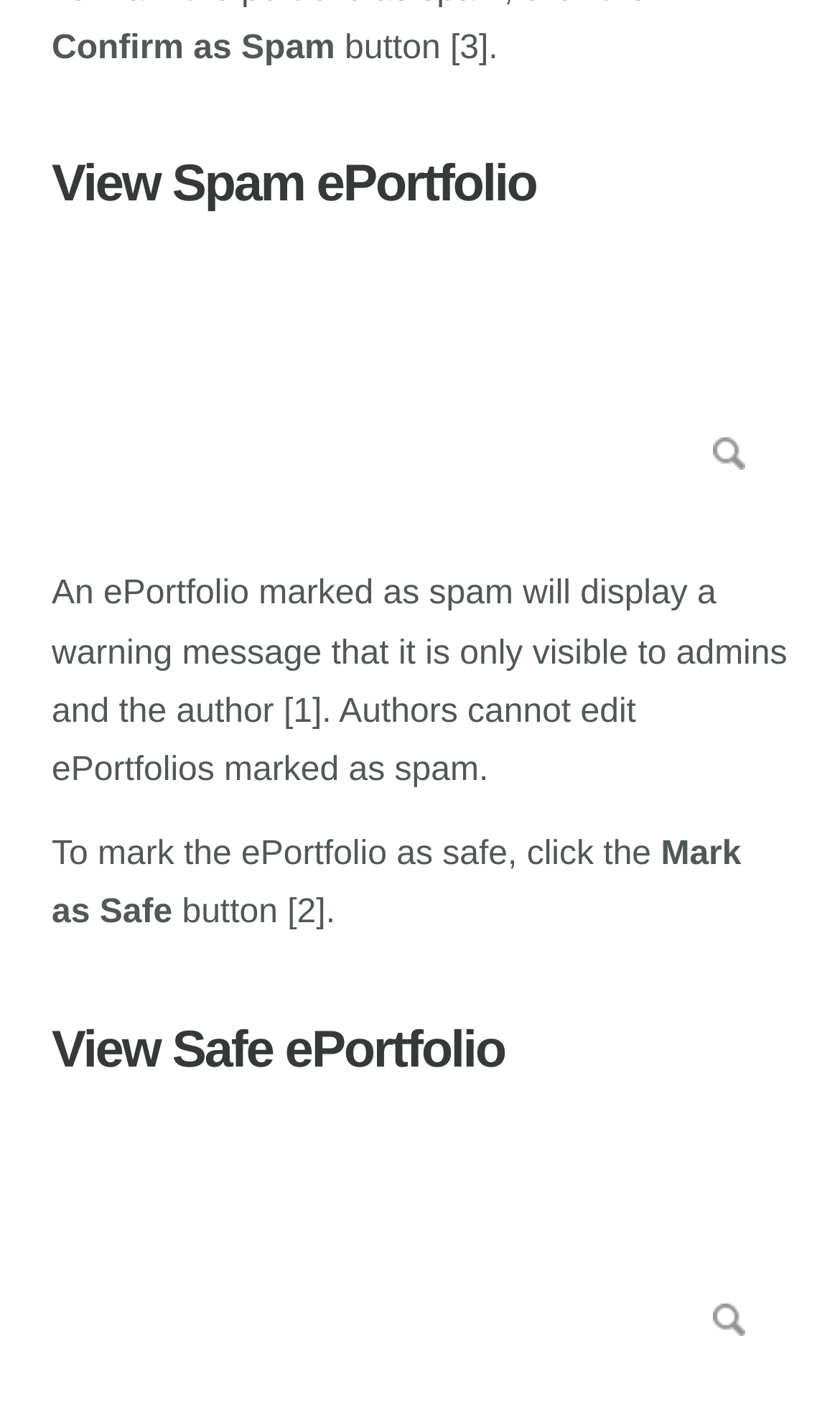Look at the image and answer the question in detail:
What is the purpose of marking an ePortfolio as spam?

Based on the text description, marking an ePortfolio as spam will display a warning message that it is only visible to admins and the author, and authors cannot edit ePortfolios marked as spam. This implies that the purpose of marking an ePortfolio as spam is to hide it from others, except for admins and the author.